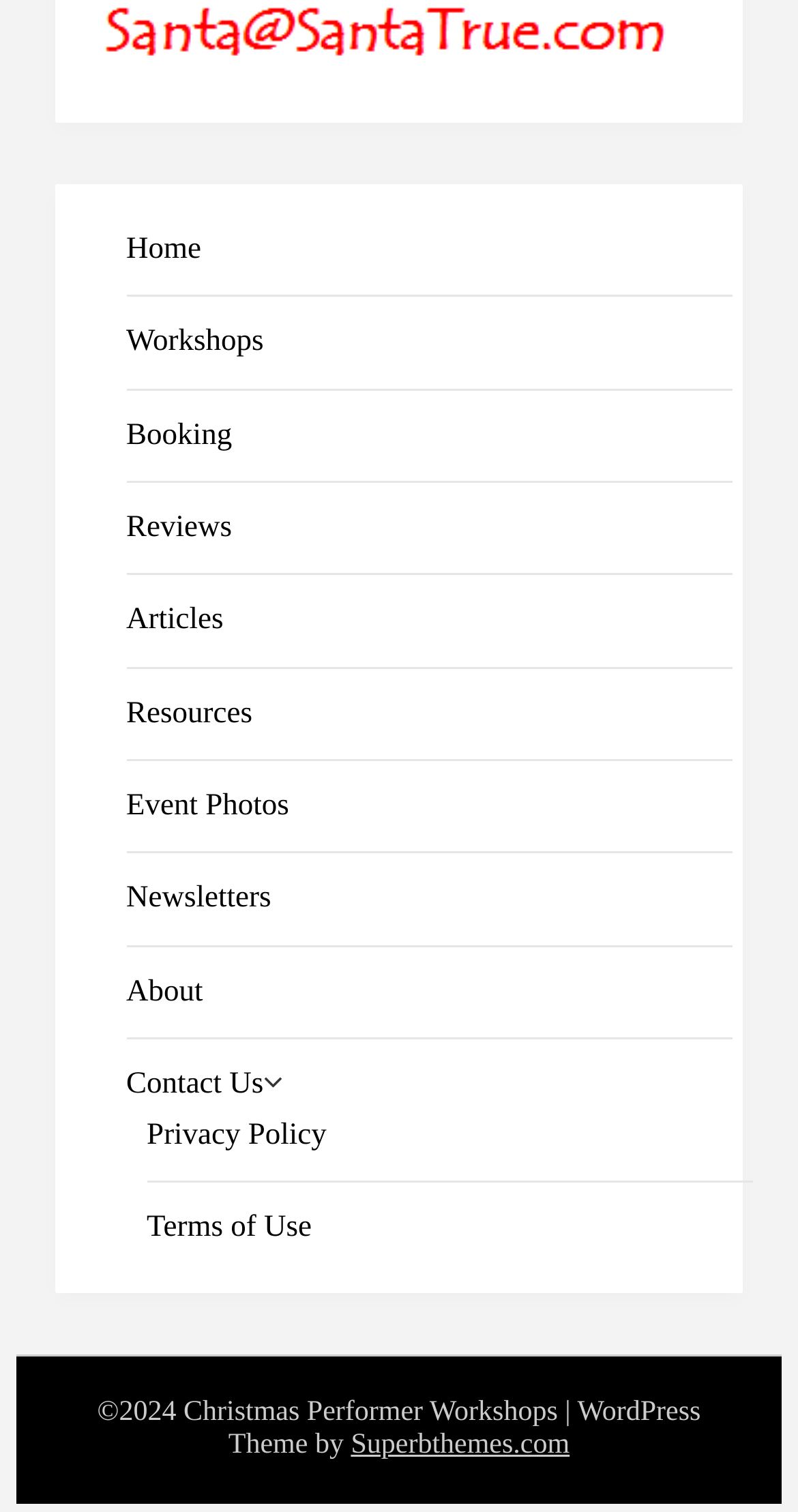What type of content can be found in the 'Articles' section? Observe the screenshot and provide a one-word or short phrase answer.

Articles related to Christmas performers